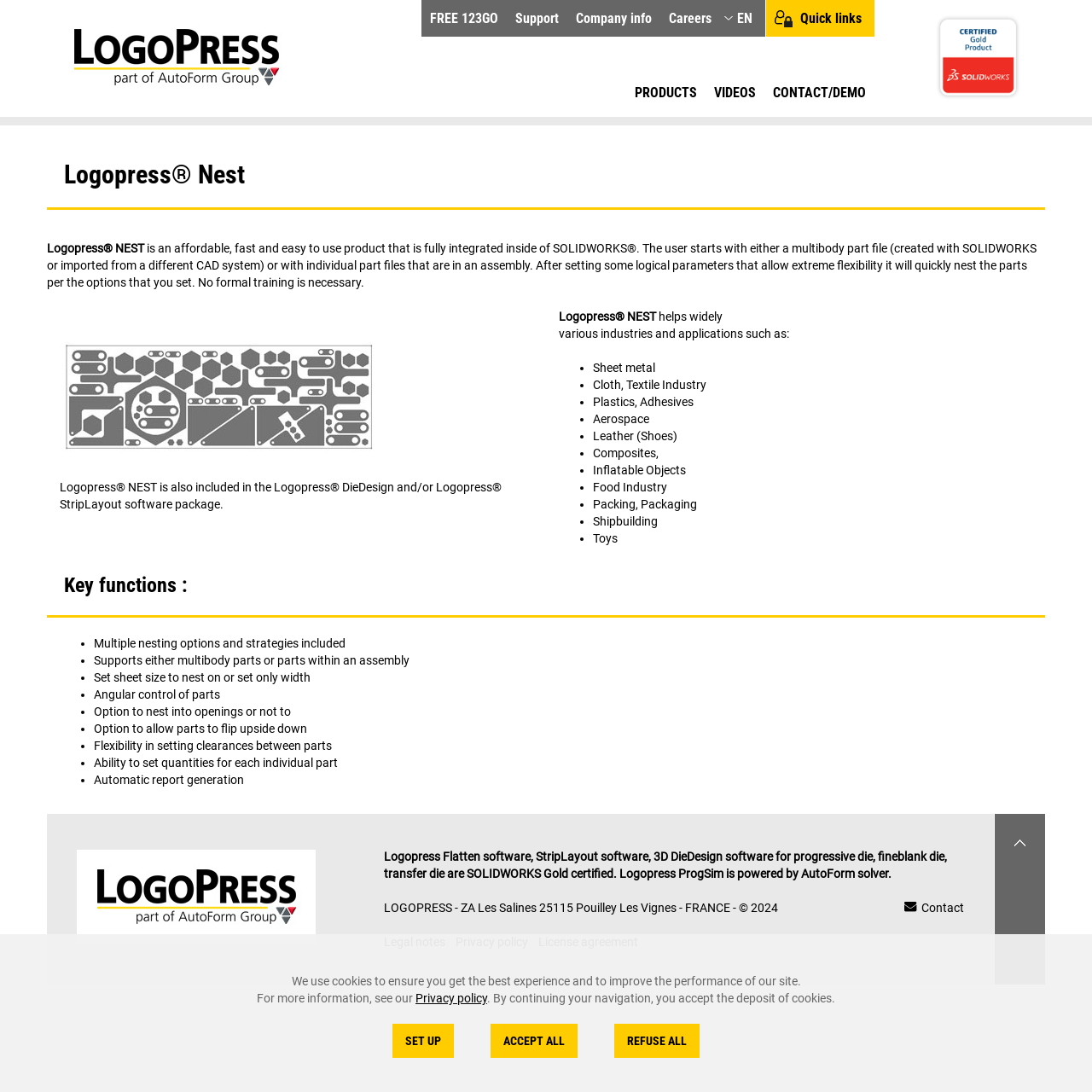Highlight the bounding box coordinates of the element you need to click to perform the following instruction: "Click on the Logopress logo."

[0.059, 0.023, 0.309, 0.08]